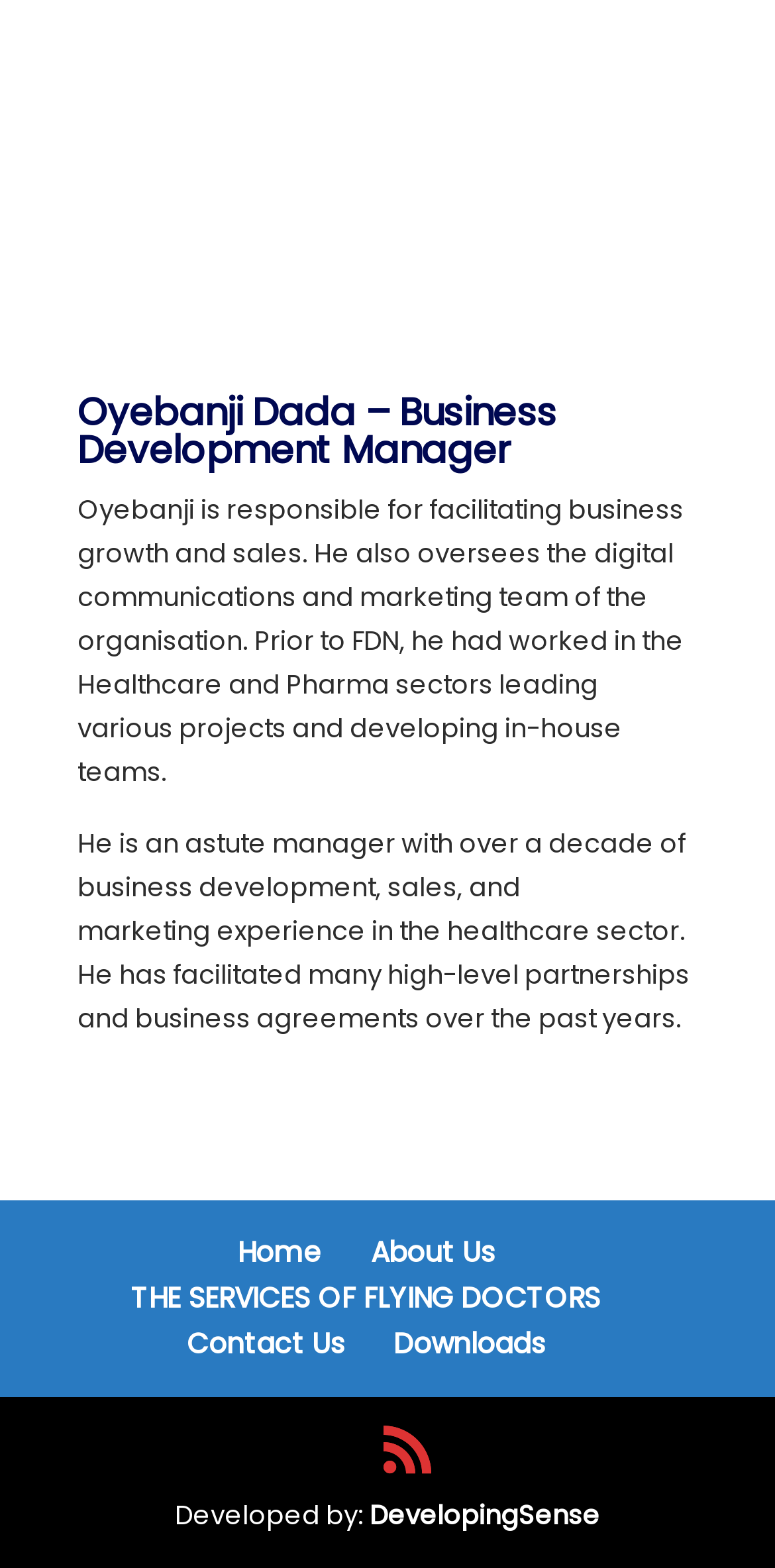Answer with a single word or phrase: 
What sector did Oyebanji Dada work in before FDN?

Healthcare and Pharma